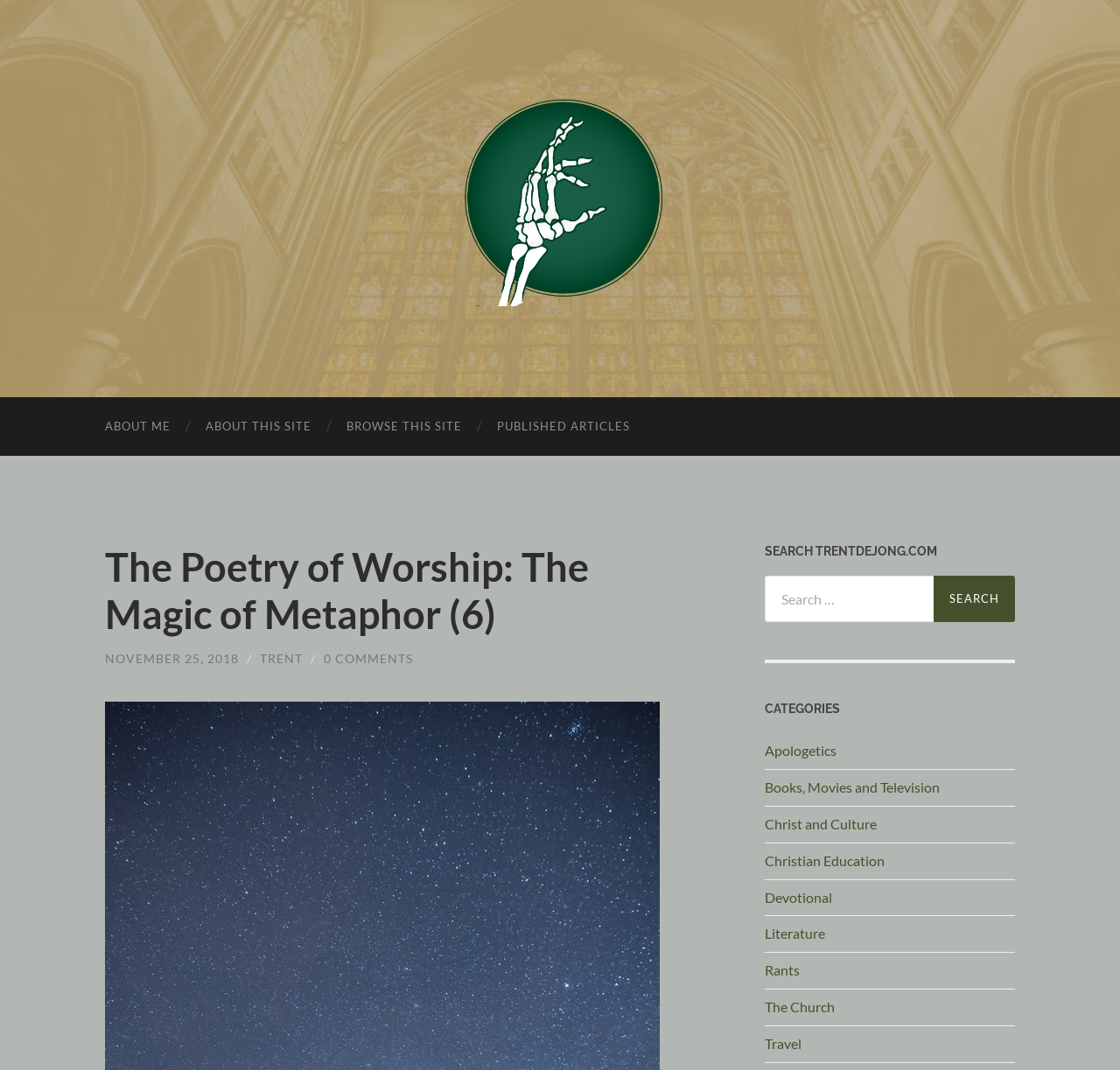Using the webpage screenshot, find the UI element described by name="s" placeholder="Search". Provide the bounding box coordinates in the format (top-left x, top-left y, bottom-right x, bottom-right y), ensuring all values are floating point numbers between 0 and 1.

None